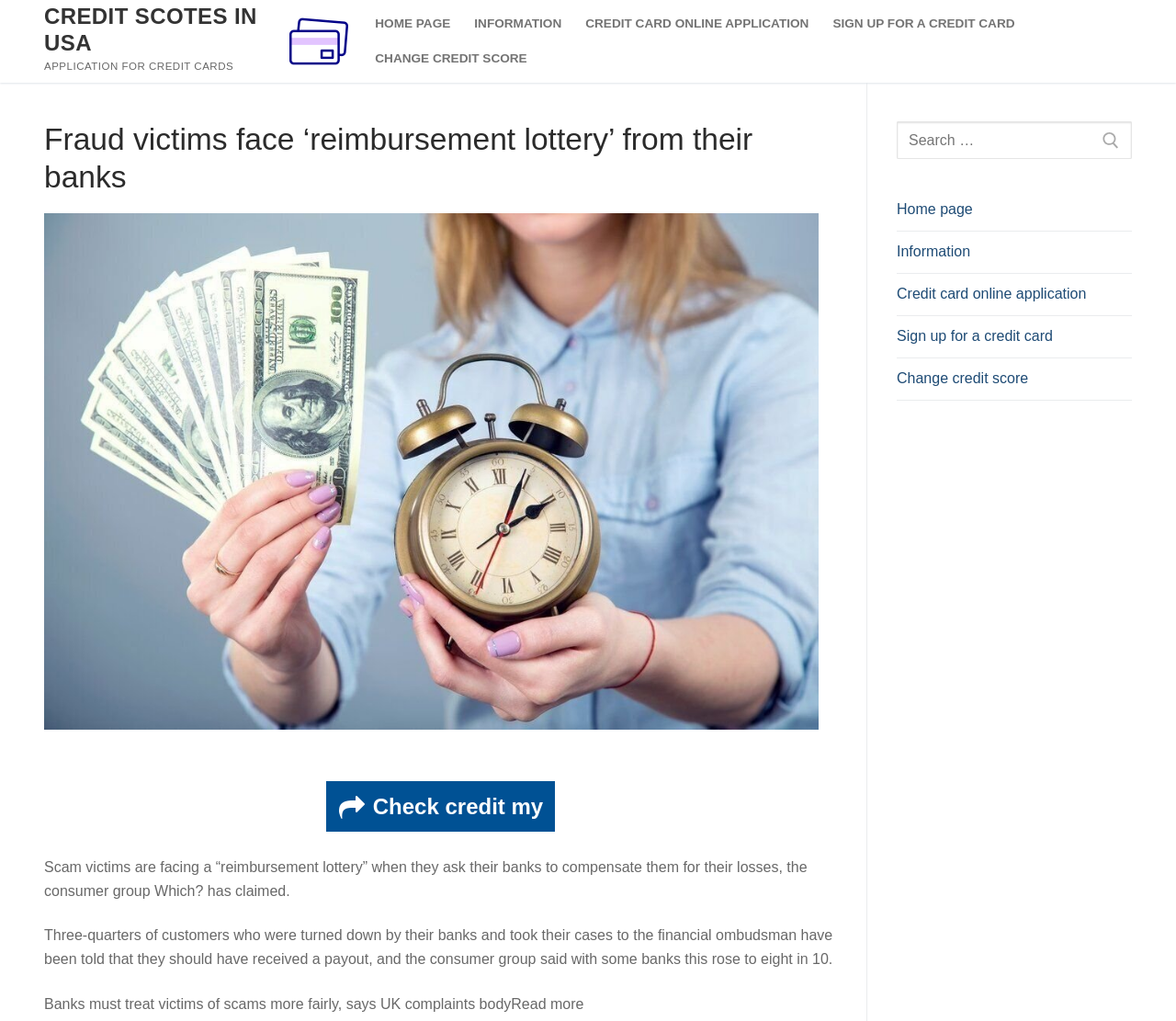Please identify the bounding box coordinates of the clickable area that will fulfill the following instruction: "Change credit score". The coordinates should be in the format of four float numbers between 0 and 1, i.e., [left, top, right, bottom].

[0.309, 0.041, 0.458, 0.074]